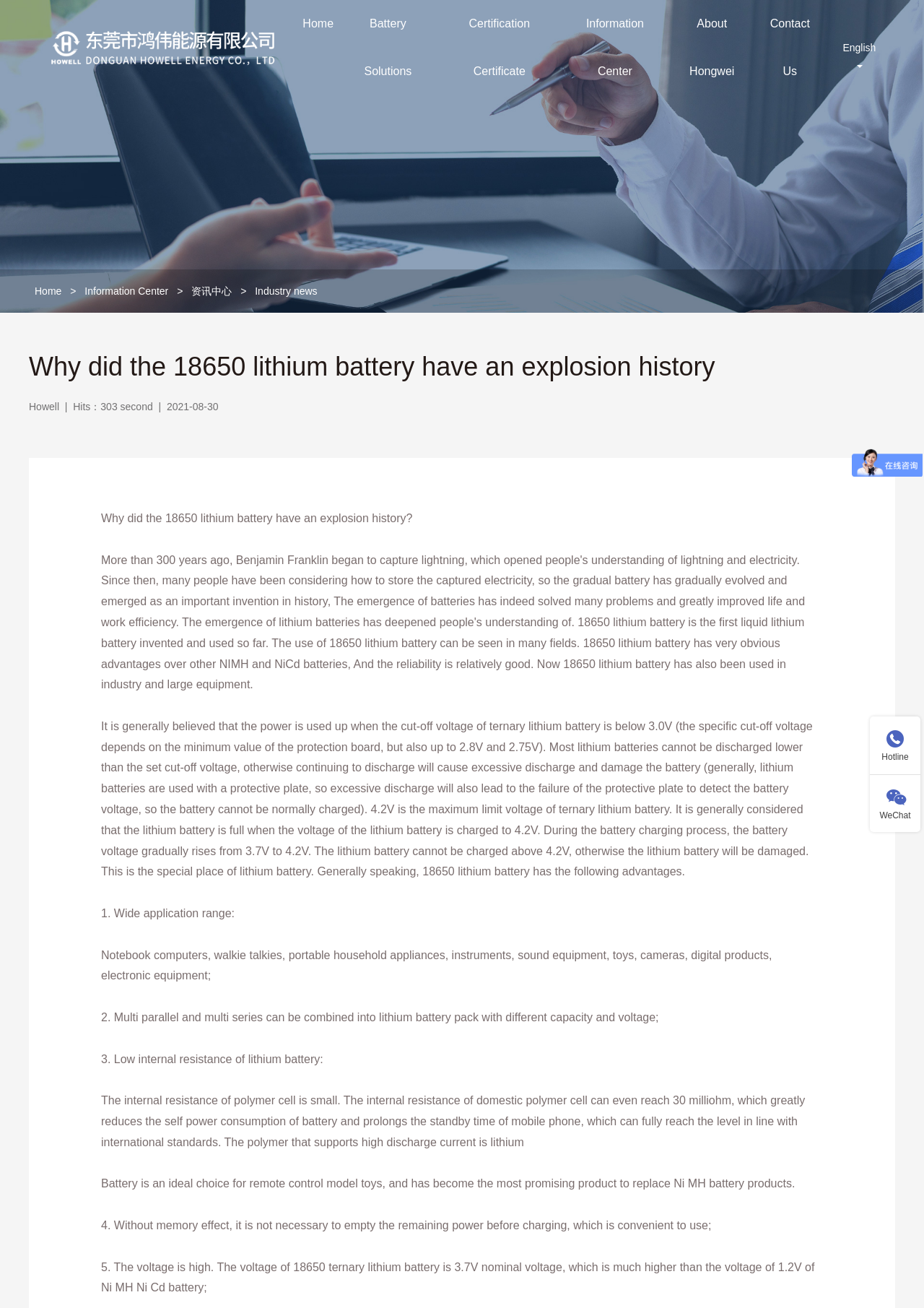Find the bounding box coordinates of the element you need to click on to perform this action: 'Click the 'English' link'. The coordinates should be represented by four float values between 0 and 1, in the format [left, top, right, bottom].

[0.912, 0.032, 0.948, 0.054]